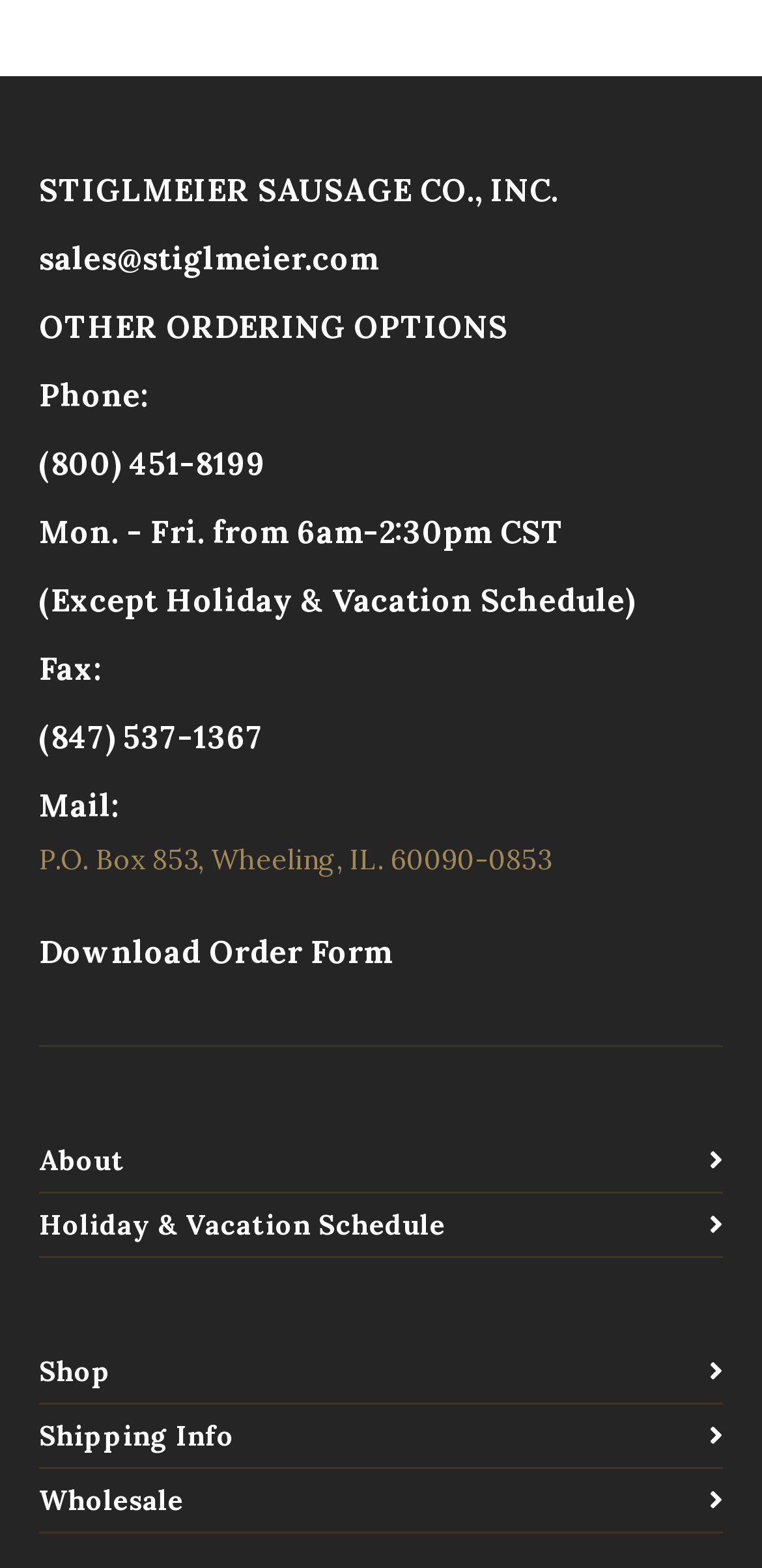Show me the bounding box coordinates of the clickable region to achieve the task as per the instruction: "Go to the shop".

[0.051, 0.864, 0.949, 0.894]